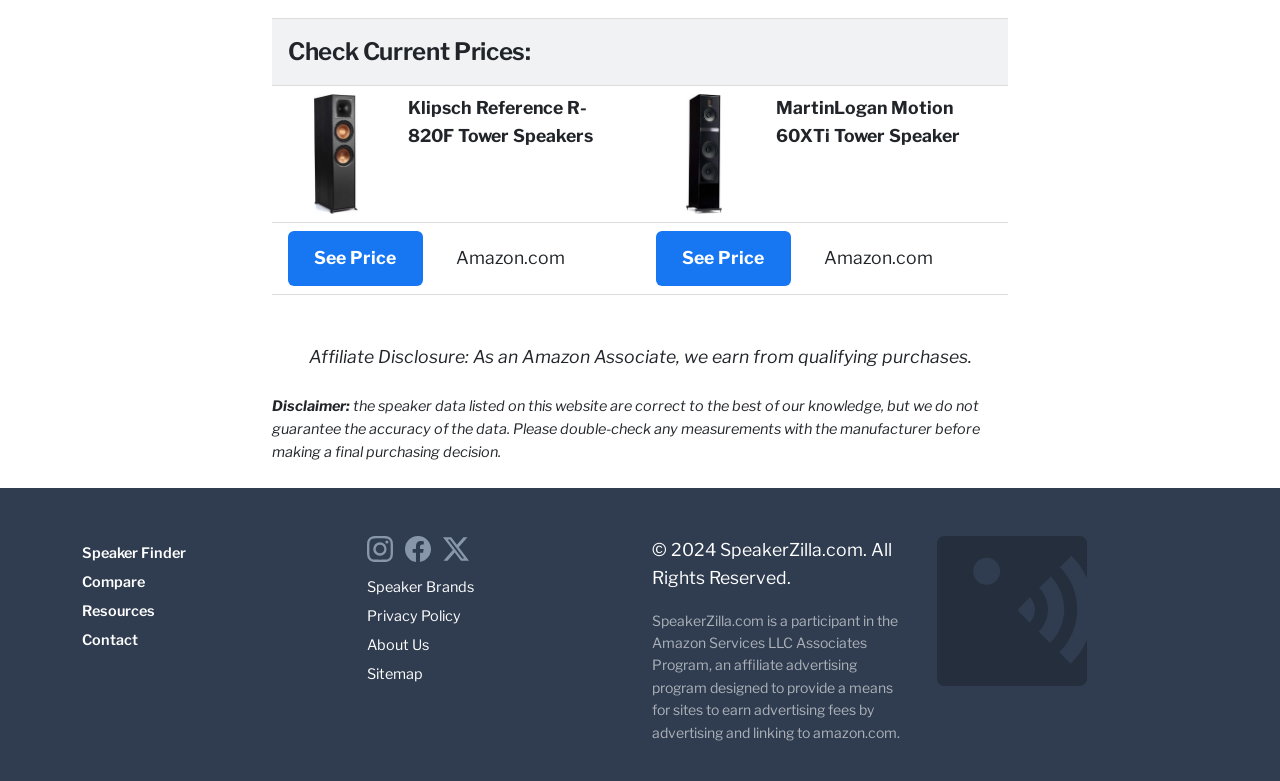Find the bounding box coordinates of the clickable region needed to perform the following instruction: "Follow SpeakerZilla on Instagram". The coordinates should be provided as four float numbers between 0 and 1, i.e., [left, top, right, bottom].

[0.287, 0.695, 0.313, 0.718]